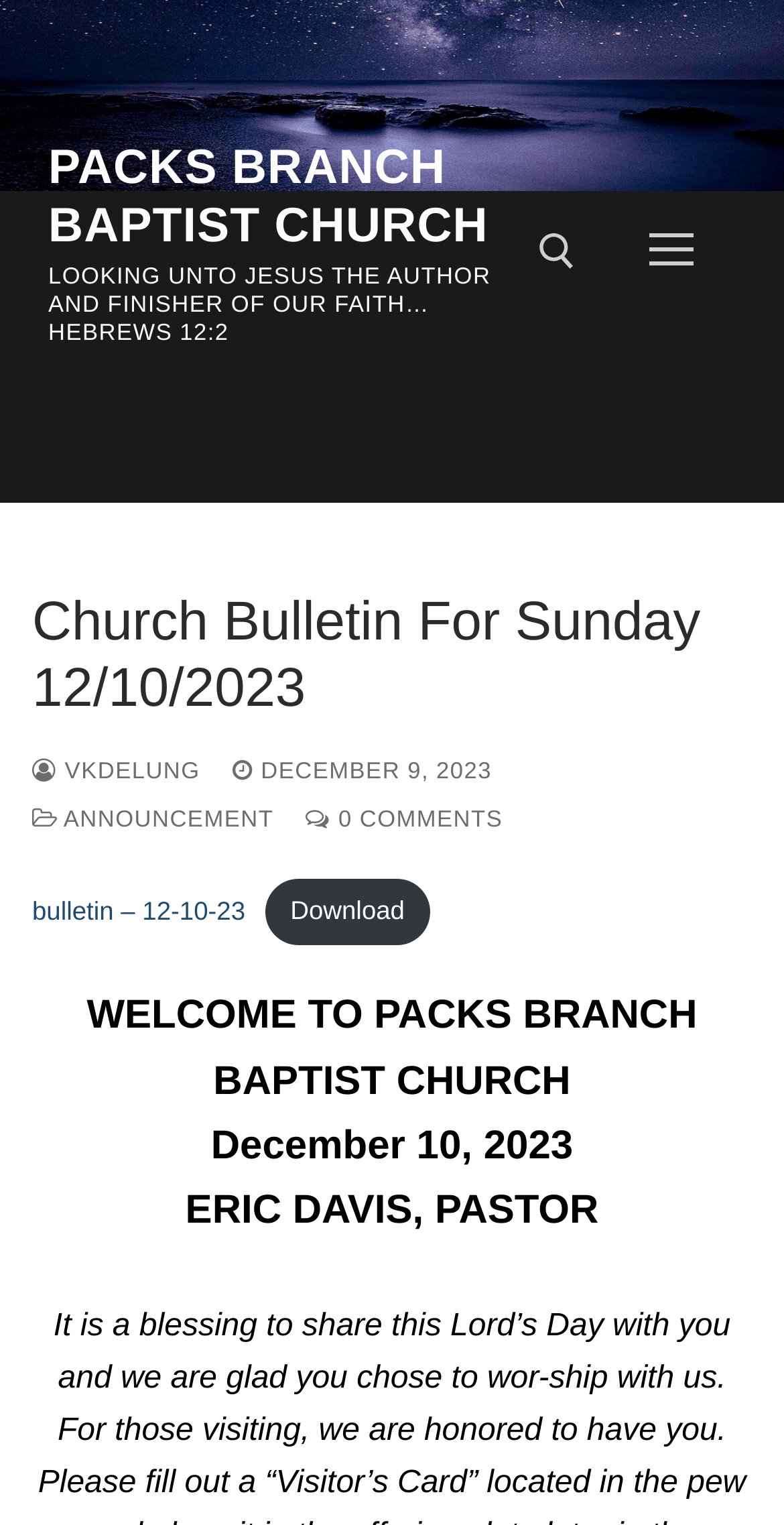Mark the bounding box of the element that matches the following description: "0 Comments".

[0.39, 0.53, 0.641, 0.545]